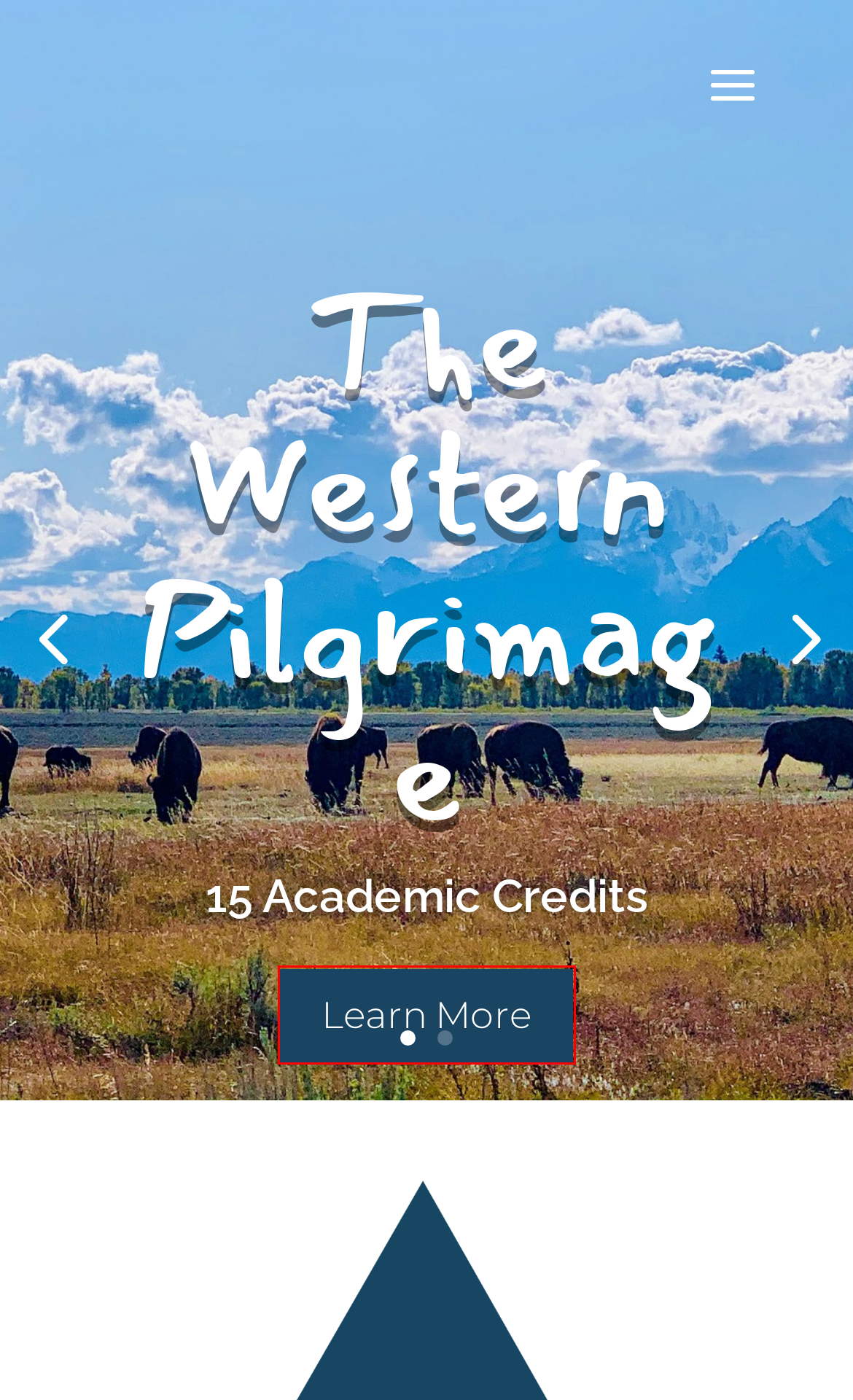Inspect the screenshot of a webpage with a red rectangle bounding box. Identify the webpage description that best corresponds to the new webpage after clicking the element inside the bounding box. Here are the candidates:
A. Santiago - Altum L'alto Pilgrimages
B. Amalfi Coast Capri - Altum L'alto Pilgrimages
C. Registration - Altum L'alto Pilgrimages
D. About - Altum L'alto Pilgrimages
E. Alps TMB - Altum L'alto Pilgrimages
F. Calendar - Altum L'alto Pilgrimages
G. Privacy Policy - Altum L'alto Pilgrimages
H. Western - Altum L'alto Pilgrimages

H